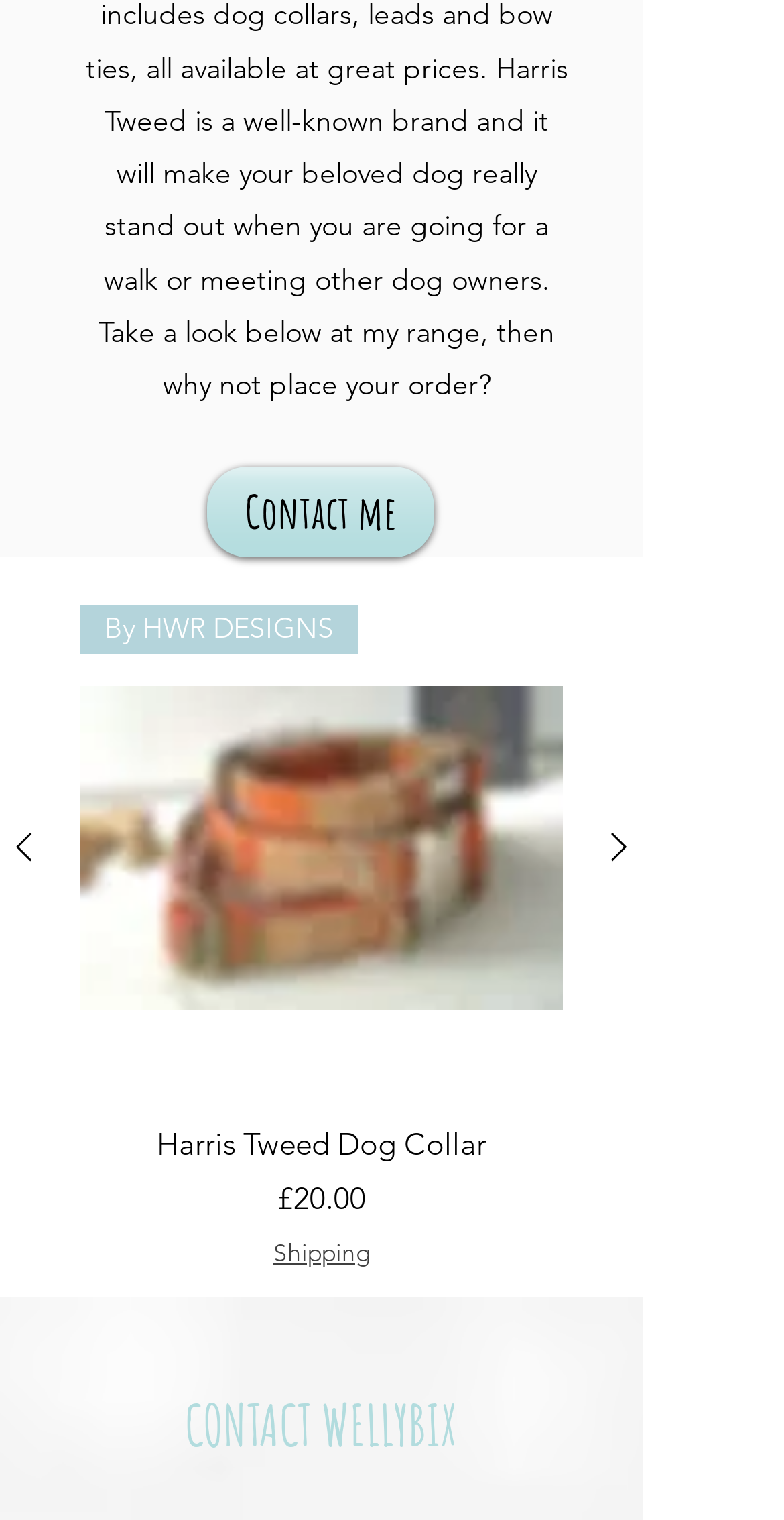Utilize the details in the image to thoroughly answer the following question: How many navigation buttons are there for product browsing?

There are two navigation buttons for product browsing, namely 'Previous Product' and 'Next Product', which can be found as child elements of the group ''.